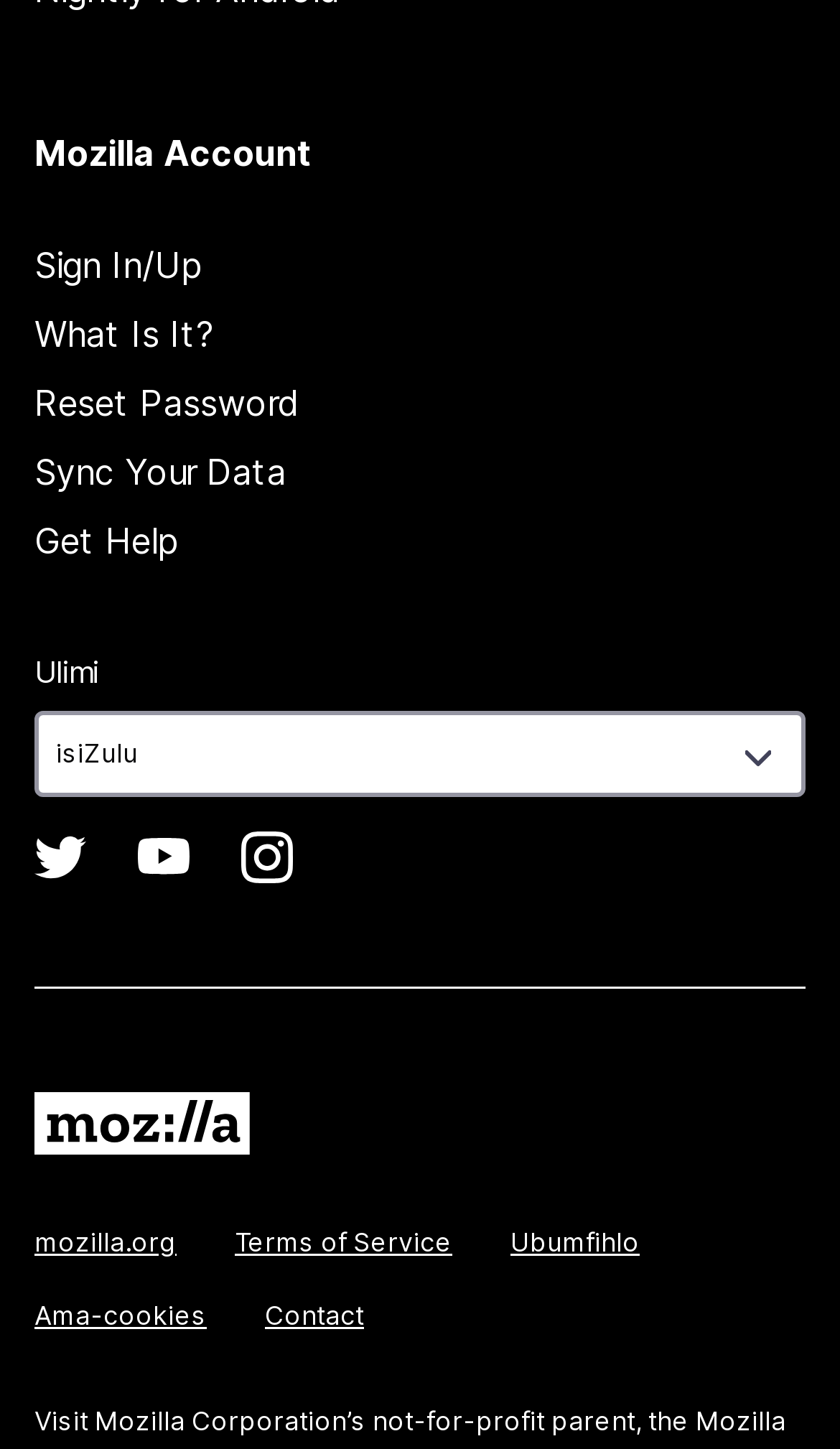Please locate the bounding box coordinates of the element that needs to be clicked to achieve the following instruction: "Sync your data". The coordinates should be four float numbers between 0 and 1, i.e., [left, top, right, bottom].

[0.041, 0.311, 0.341, 0.34]